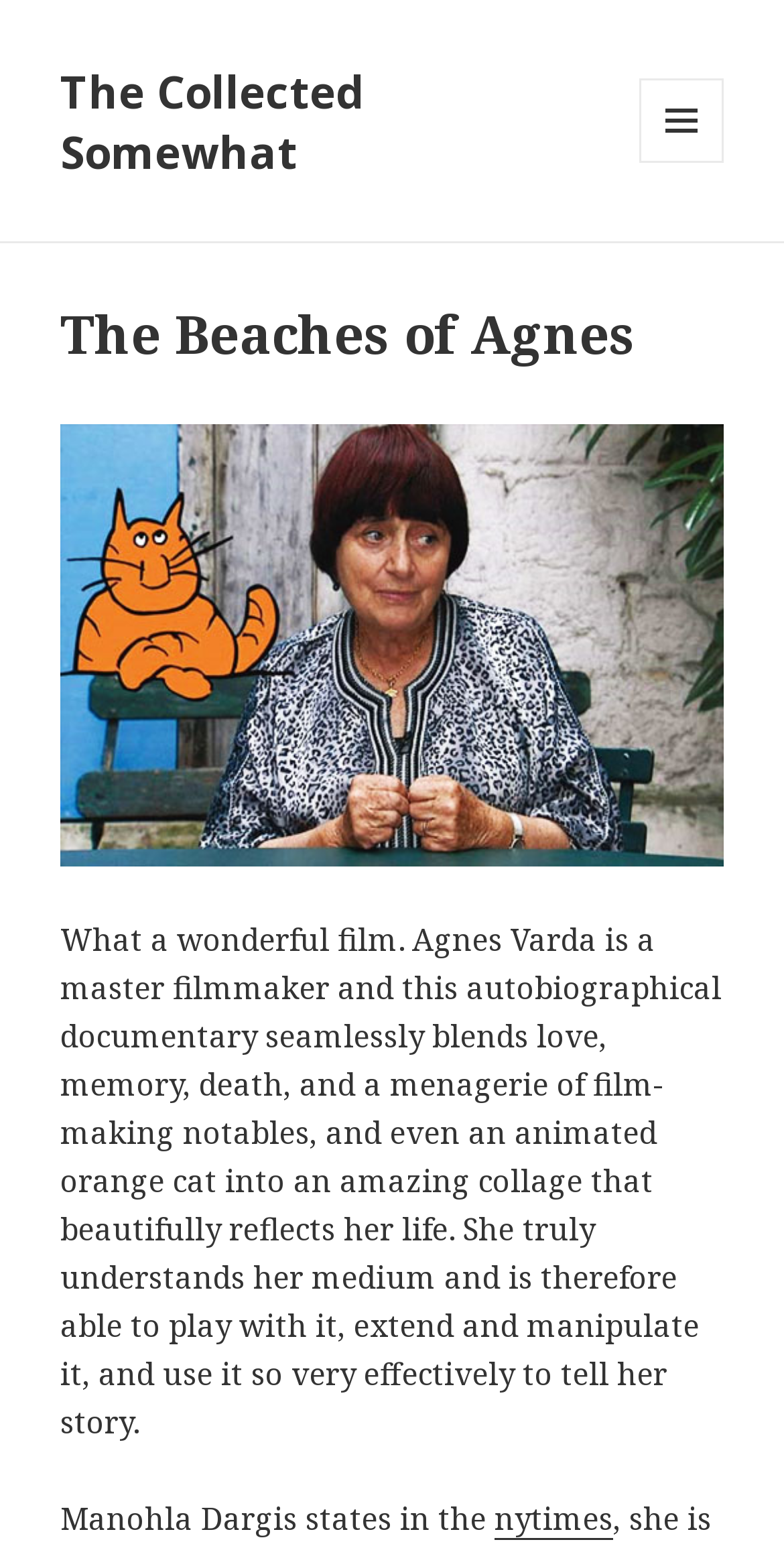What is the medium being referred to in the text?
Please provide a single word or phrase as your answer based on the screenshot.

film